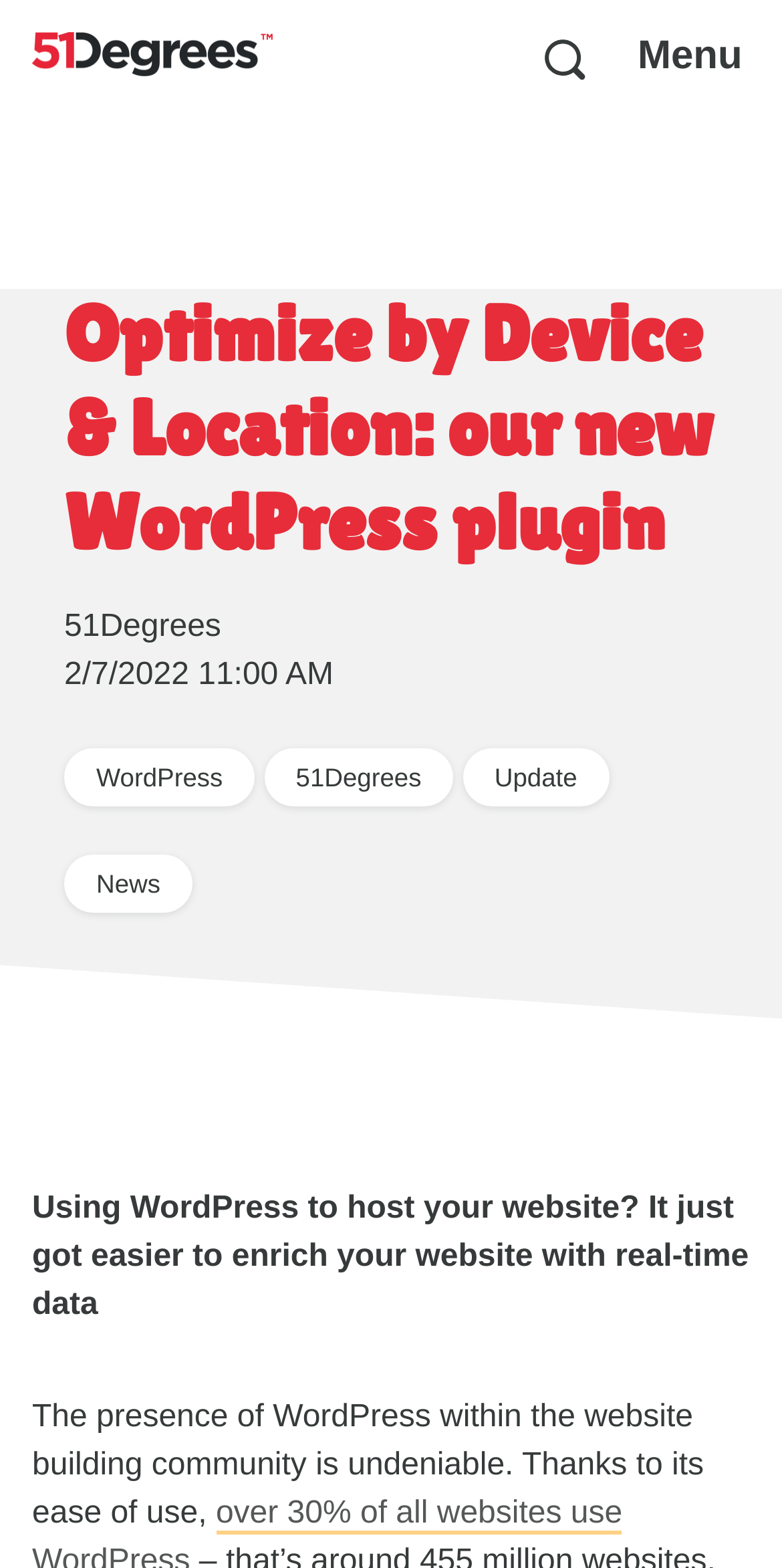Locate the UI element that matches the description window screen in the webpage screenshot. Return the bounding box coordinates in the format (top-left x, top-left y, bottom-right x, bottom-right y), with values ranging from 0 to 1.

None